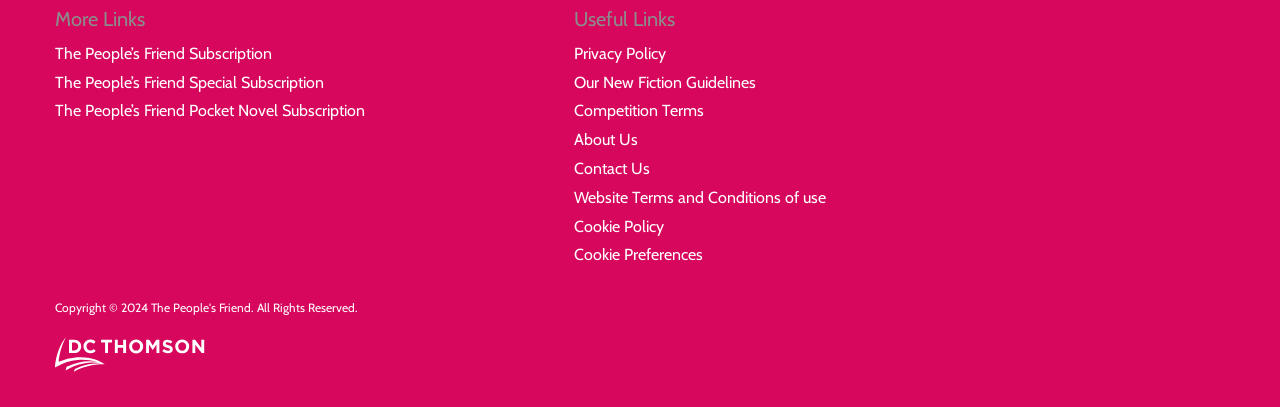Find and indicate the bounding box coordinates of the region you should select to follow the given instruction: "Go to About Us page".

[0.449, 0.32, 0.499, 0.366]